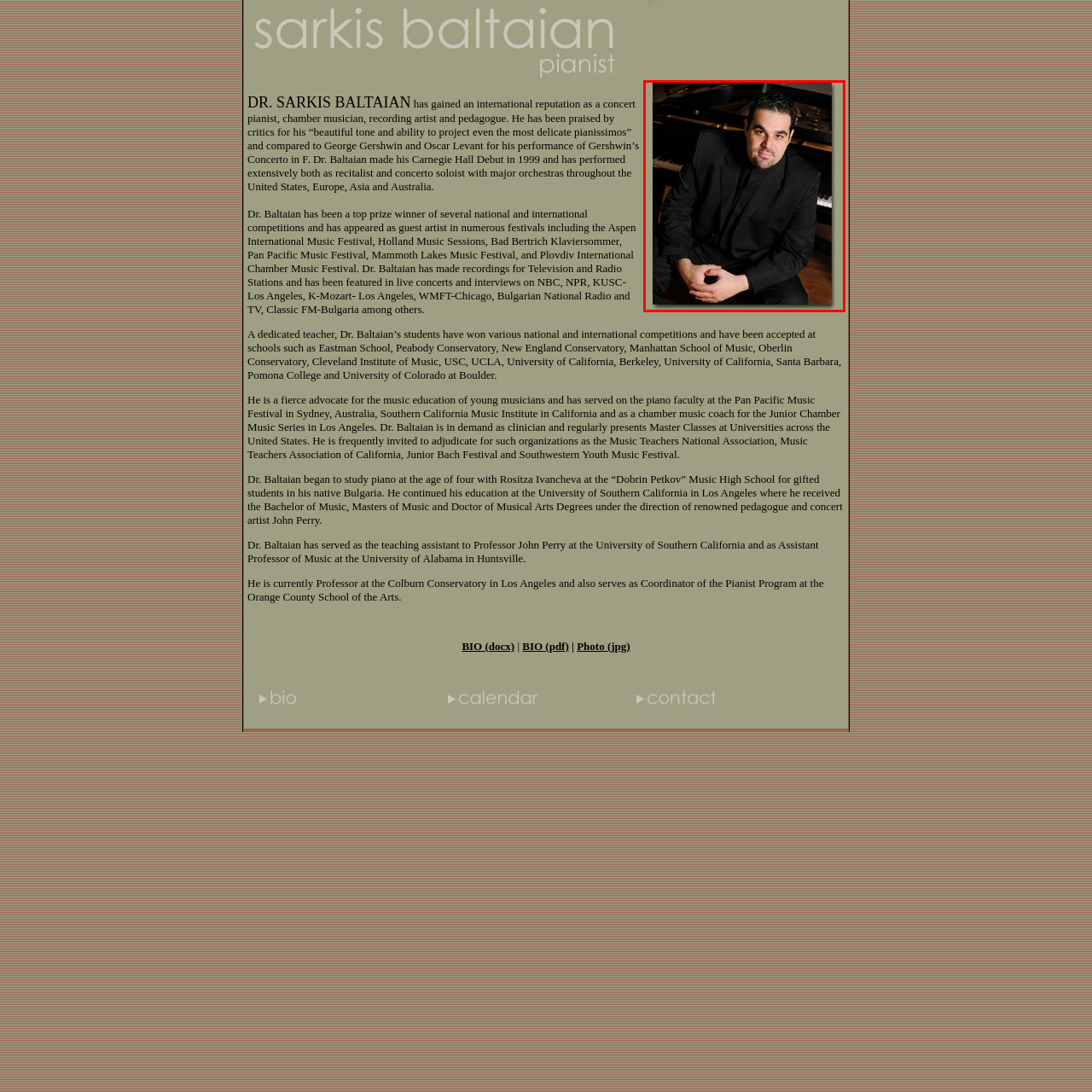Analyze the content inside the red-marked area, Where has Dr. Sarkis Baltaian performed? Answer using only one word or a concise phrase.

Carnegie Hall